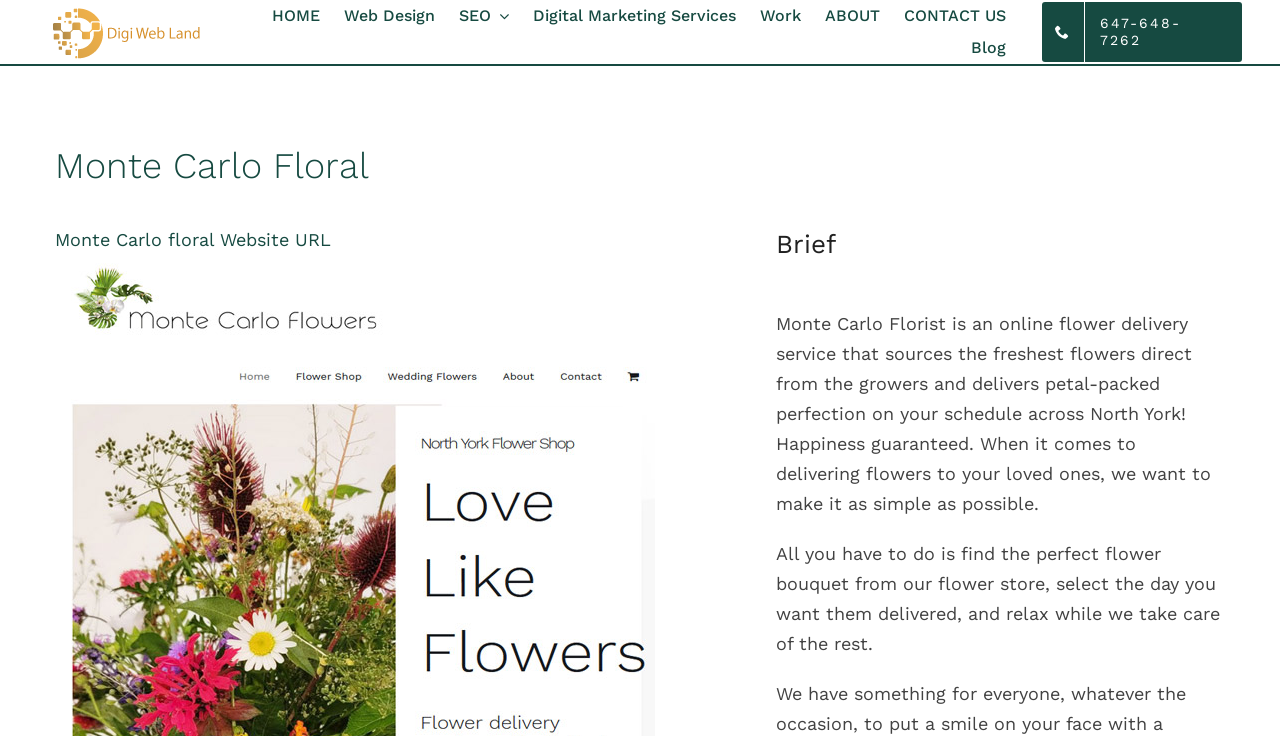Provide a comprehensive description of the webpage.

The webpage is about Monte Carlo Floral, an online flower delivery service. At the top left corner, there is a logo of Digi-Web-Land, a web design company, accompanied by an image of Kiatex Web Design company. 

Below the logo, there is a navigation menu with 7 links: HOME, Web Design, SEO, Digital Marketing Services, Work, ABOUT, and CONTACT US. The menu is horizontally aligned and spans across the top of the page. 

On the right side of the page, there is a phone number, 647-648-7262, which is clickable. Below the phone number, there is a heading that reads "Monte Carlo Floral" followed by a link to the website URL. 

Further down, there is another heading that reads "Brief" followed by a paragraph of text that describes the services offered by Monte Carlo Florist. The text explains that they source fresh flowers directly from growers and deliver them on schedule, guaranteeing happiness. 

Below the first paragraph, there is another paragraph that explains the simplicity of their flower delivery process, where customers can select a bouquet and a delivery date, and the company will take care of the rest.